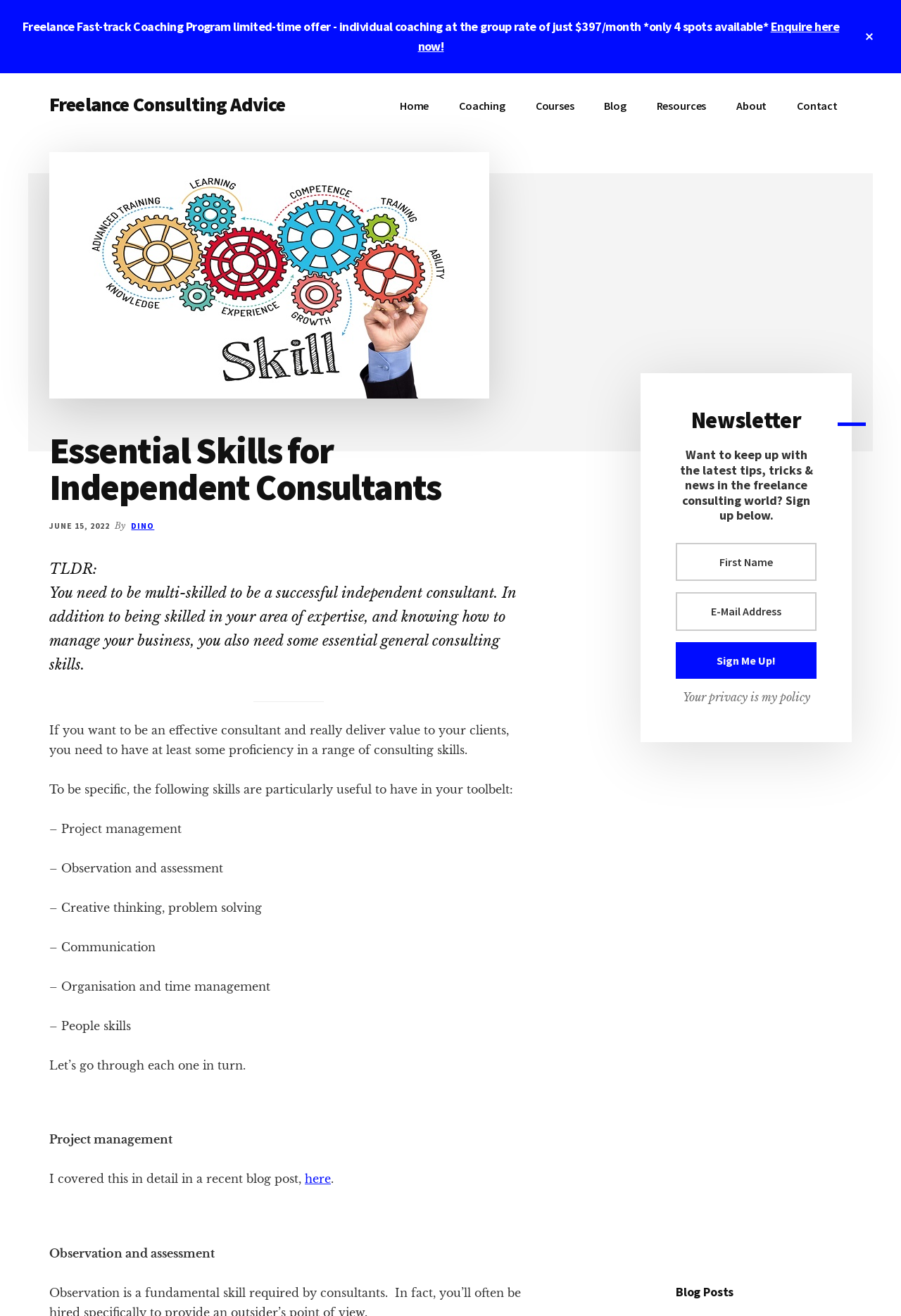Identify the text that serves as the heading for the webpage and generate it.

Essential Skills for Independent Consultants